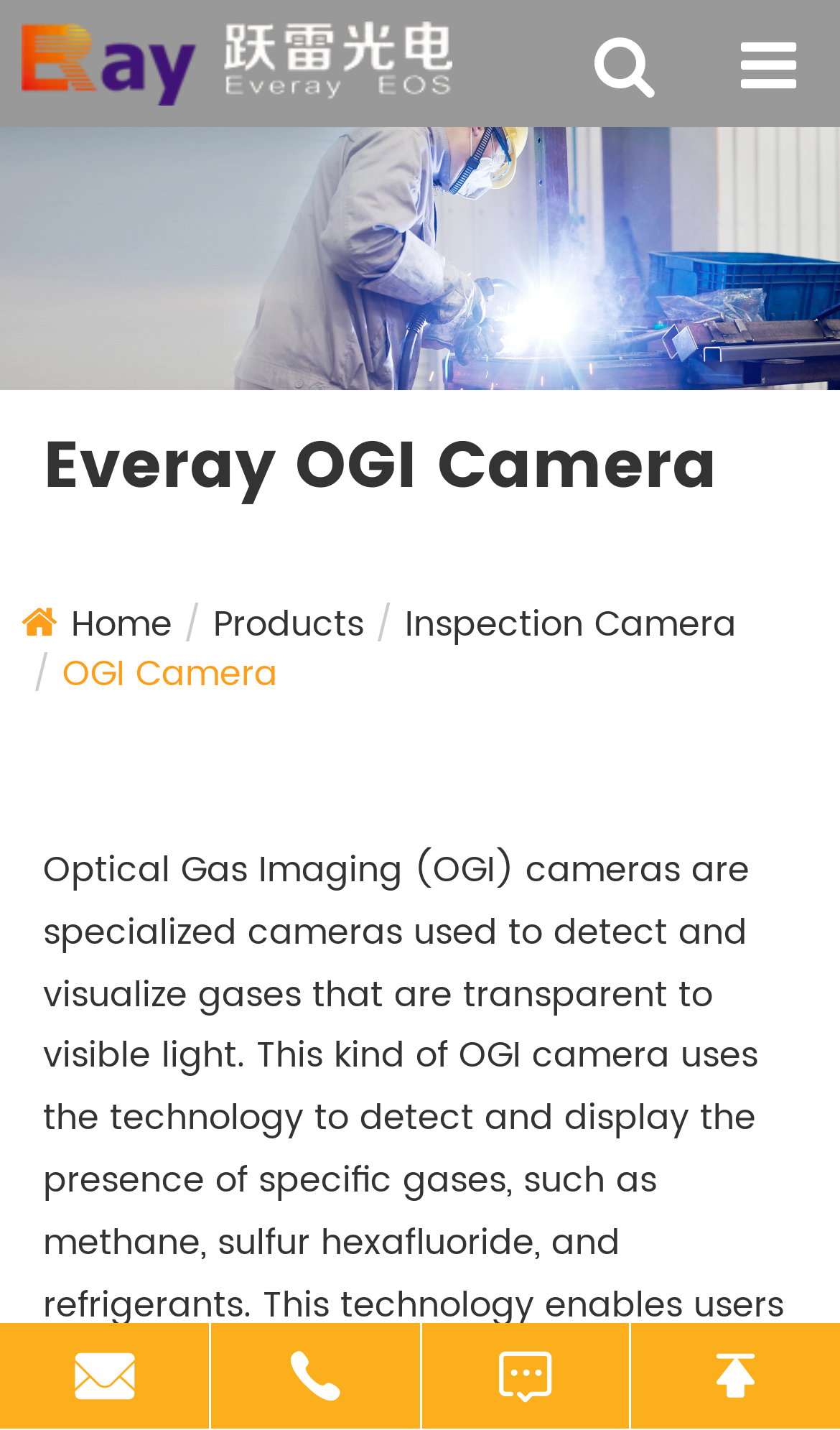Identify the bounding box coordinates for the UI element described as: "".

[0.501, 0.925, 0.749, 0.999]